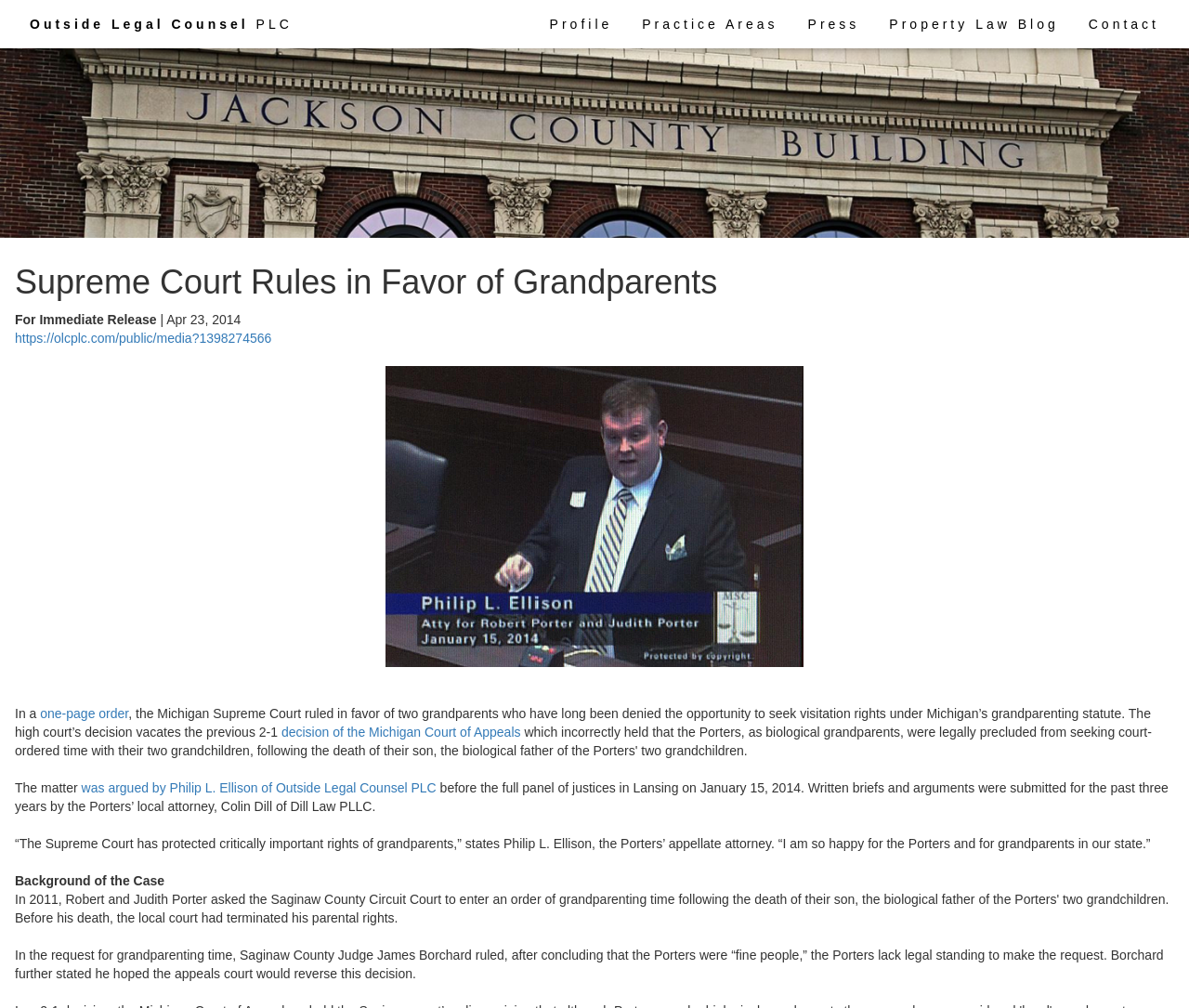Could you provide the bounding box coordinates for the portion of the screen to click to complete this instruction: "Read the Profile page"?

[0.45, 0.007, 0.528, 0.041]